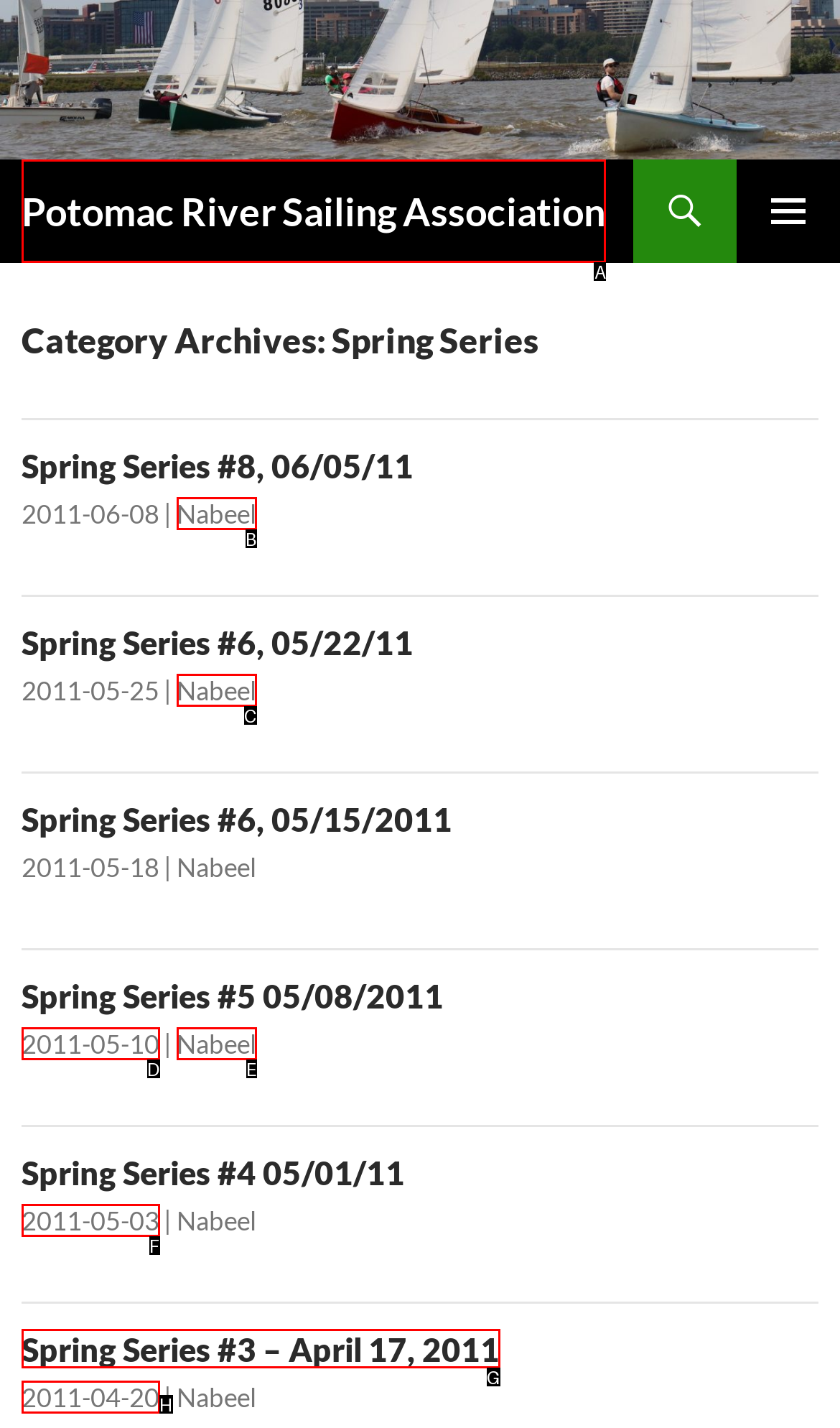Tell me which letter corresponds to the UI element that should be clicked to fulfill this instruction: Click on the 'Potomac River Sailing Association' link
Answer using the letter of the chosen option directly.

A